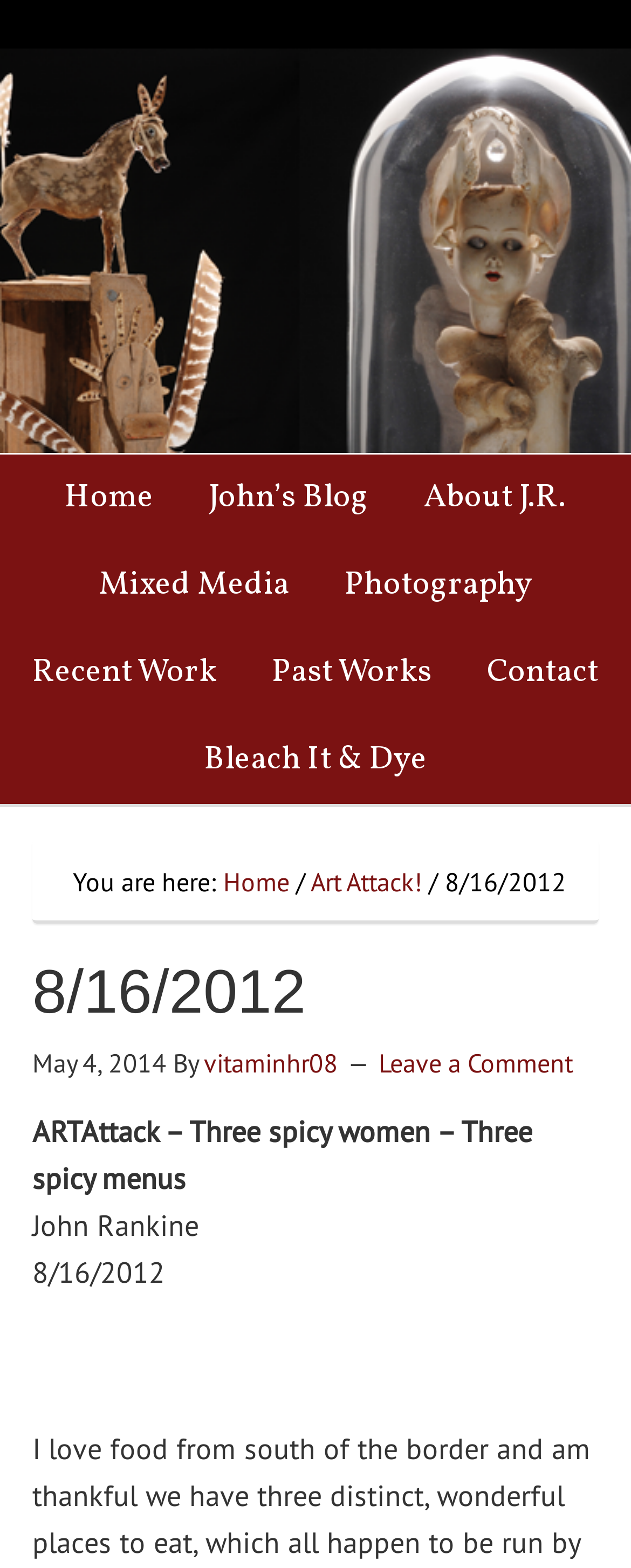How many links are in the top navigation menu?
Analyze the screenshot and provide a detailed answer to the question.

I counted the number of link elements in the top navigation menu by looking at the elements with y-coordinates between 0.29 and 0.346. I found 6 link elements in this region.